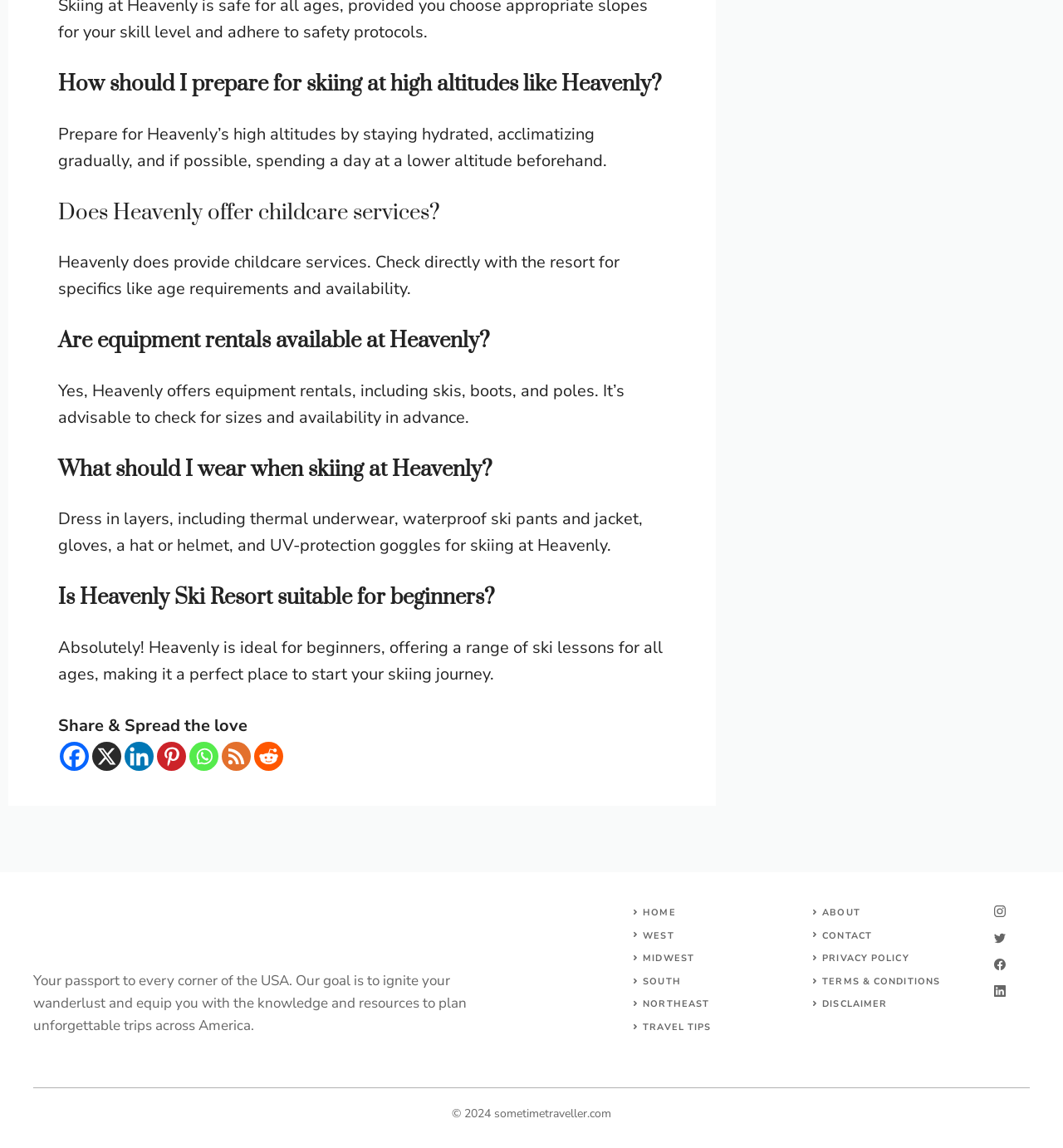How can I prepare for skiing at high altitudes like Heavenly?
Look at the image and construct a detailed response to the question.

The webpage advises to prepare for Heavenly's high altitudes by staying hydrated, acclimatizing gradually, and if possible, spending a day at a lower altitude beforehand.